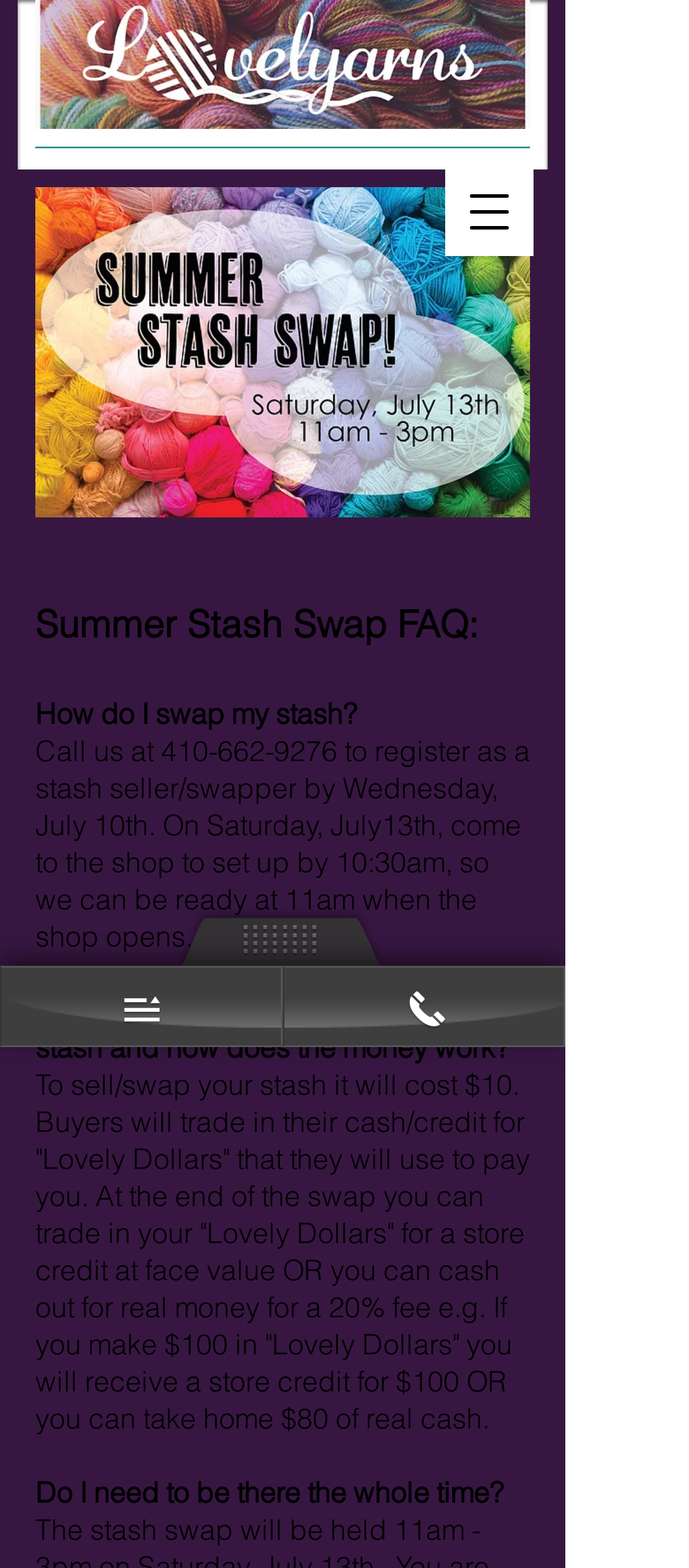What is the deadline to register as a stash seller/swapper? Look at the image and give a one-word or short phrase answer.

Wednesday, July 10th